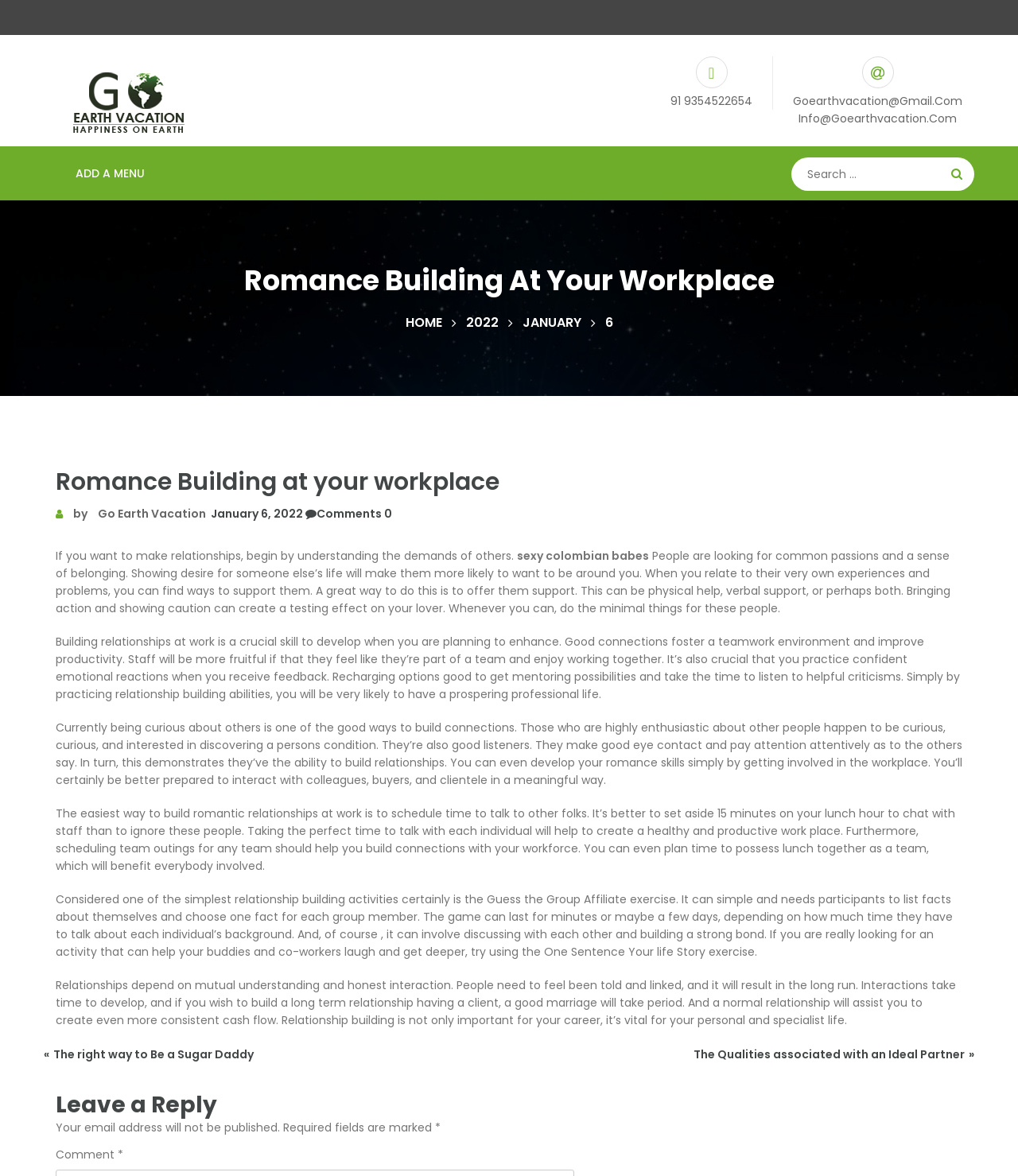What is the purpose of the 'ADD A MENU' link?
Use the image to give a comprehensive and detailed response to the question.

I inferred the purpose of the 'ADD A MENU' link by considering its text and location. It is likely a button to add a menu item or a feature to the webpage, given its position and text content.